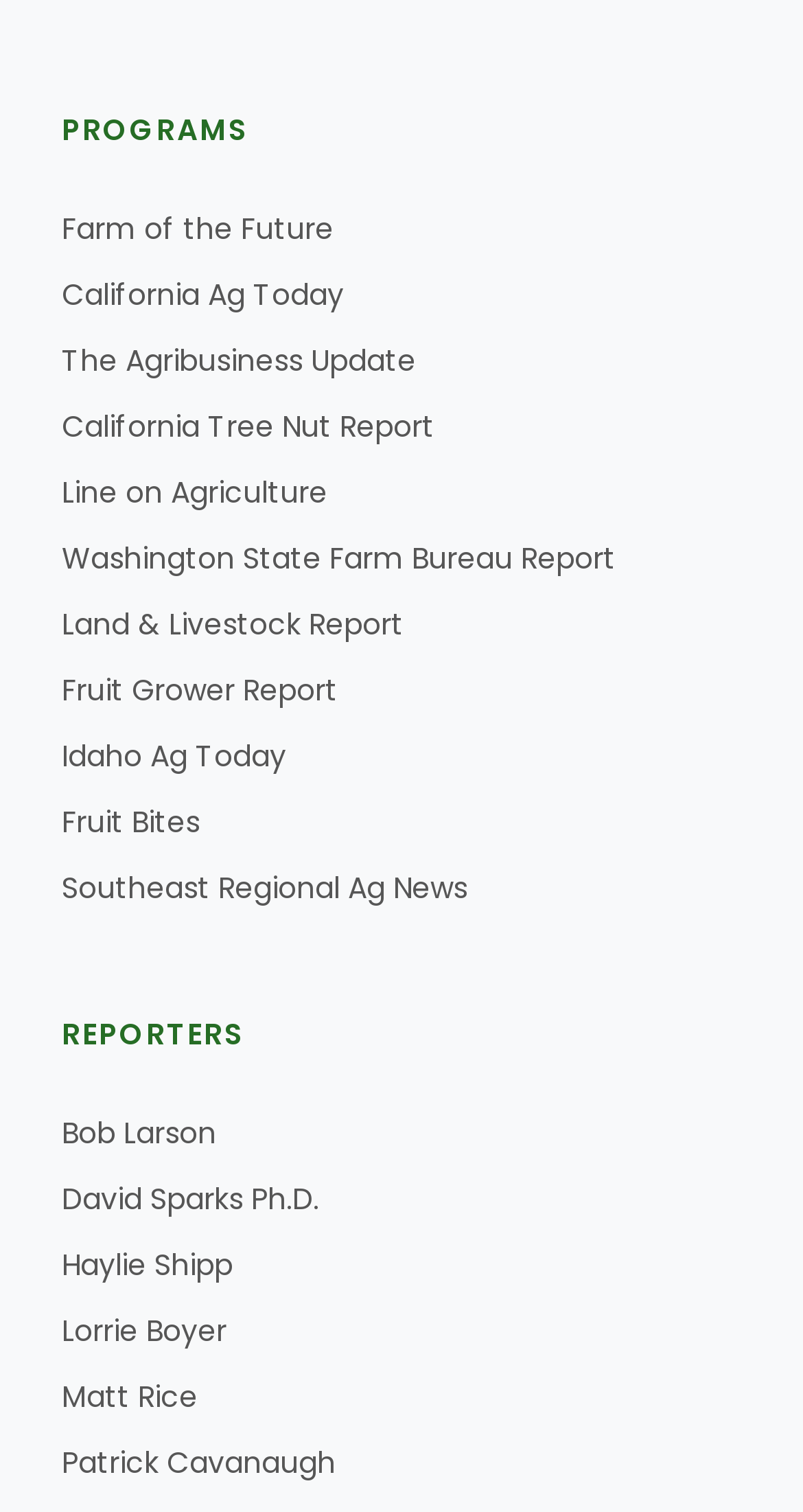What is the last program listed?
From the image, provide a succinct answer in one word or a short phrase.

Fruit Bites